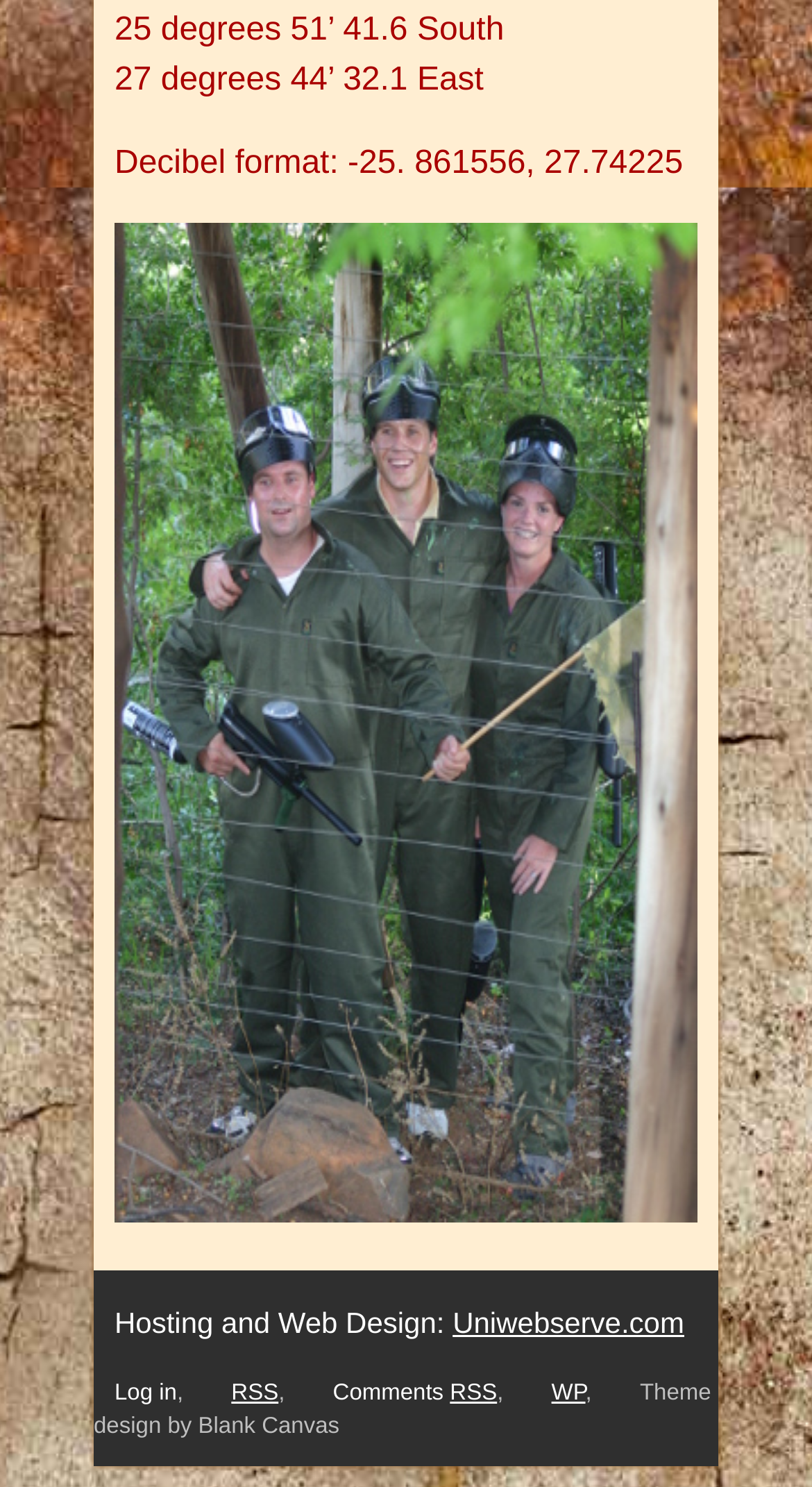Please locate the UI element described by "RSS" and provide its bounding box coordinates.

[0.285, 0.928, 0.343, 0.945]